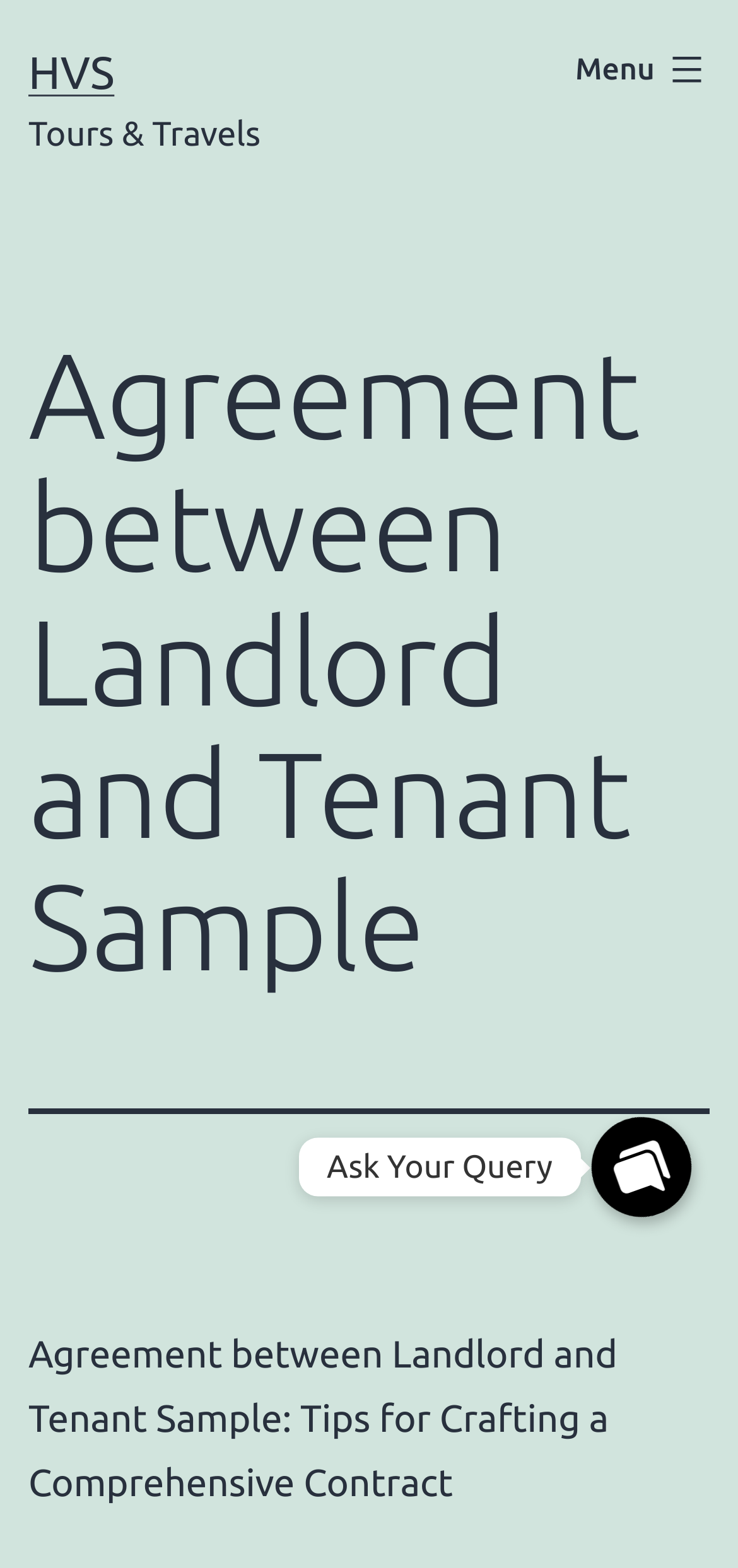Refer to the image and offer a detailed explanation in response to the question: What is the purpose of the agreement?

Based on the webpage content, it appears that the agreement is a contract between a landlord and a tenant, outlining the terms and conditions of the rental agreement.